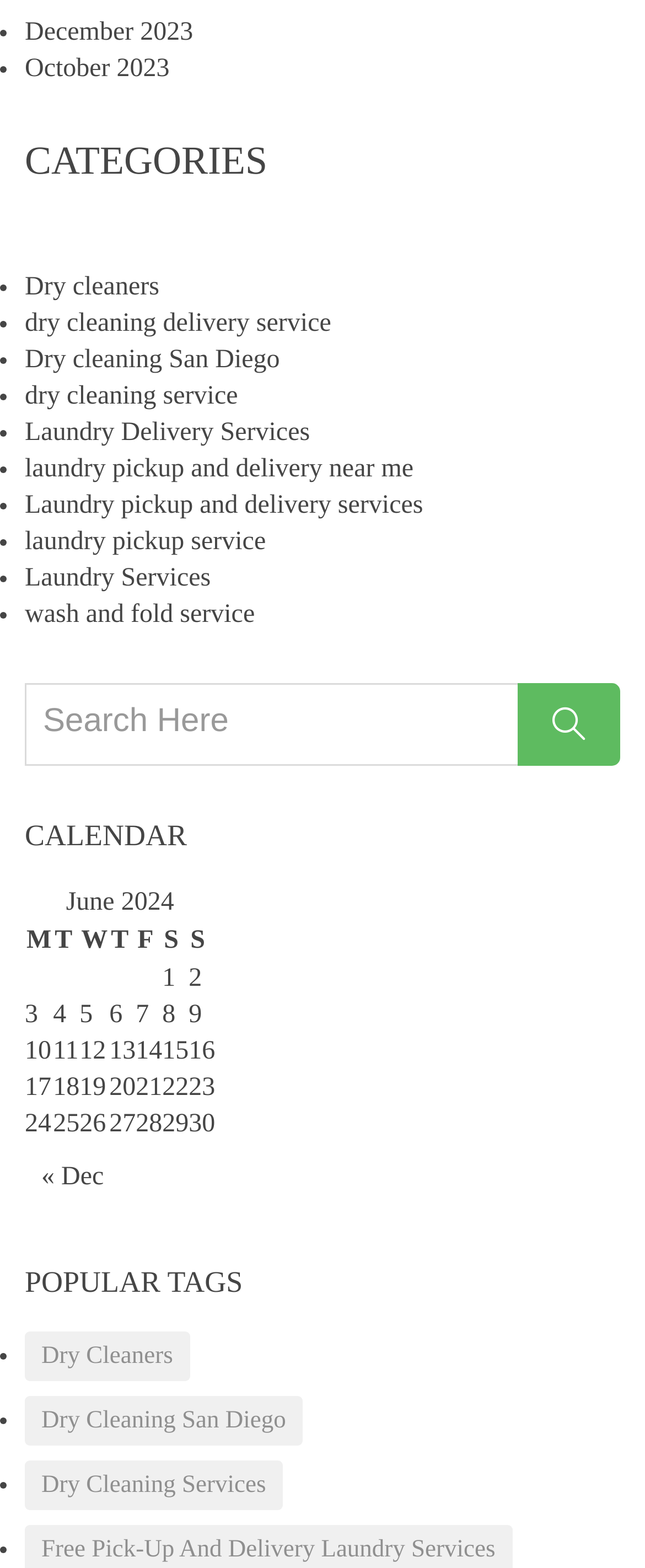What type of services are listed under 'CATEGORIES'?
Look at the image and respond with a one-word or short phrase answer.

Laundry and dry cleaning